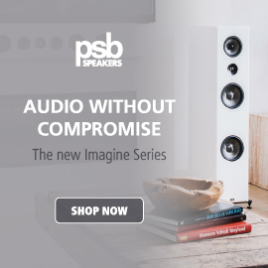What is the brand's commitment to?
Refer to the image and provide a thorough answer to the question.

The text overlay reads, 'AUDIO WITHOUT COMPROMISE,' emphasizing the brand's commitment to high-quality sound. This suggests that the brand prioritizes delivering superior audio performance.